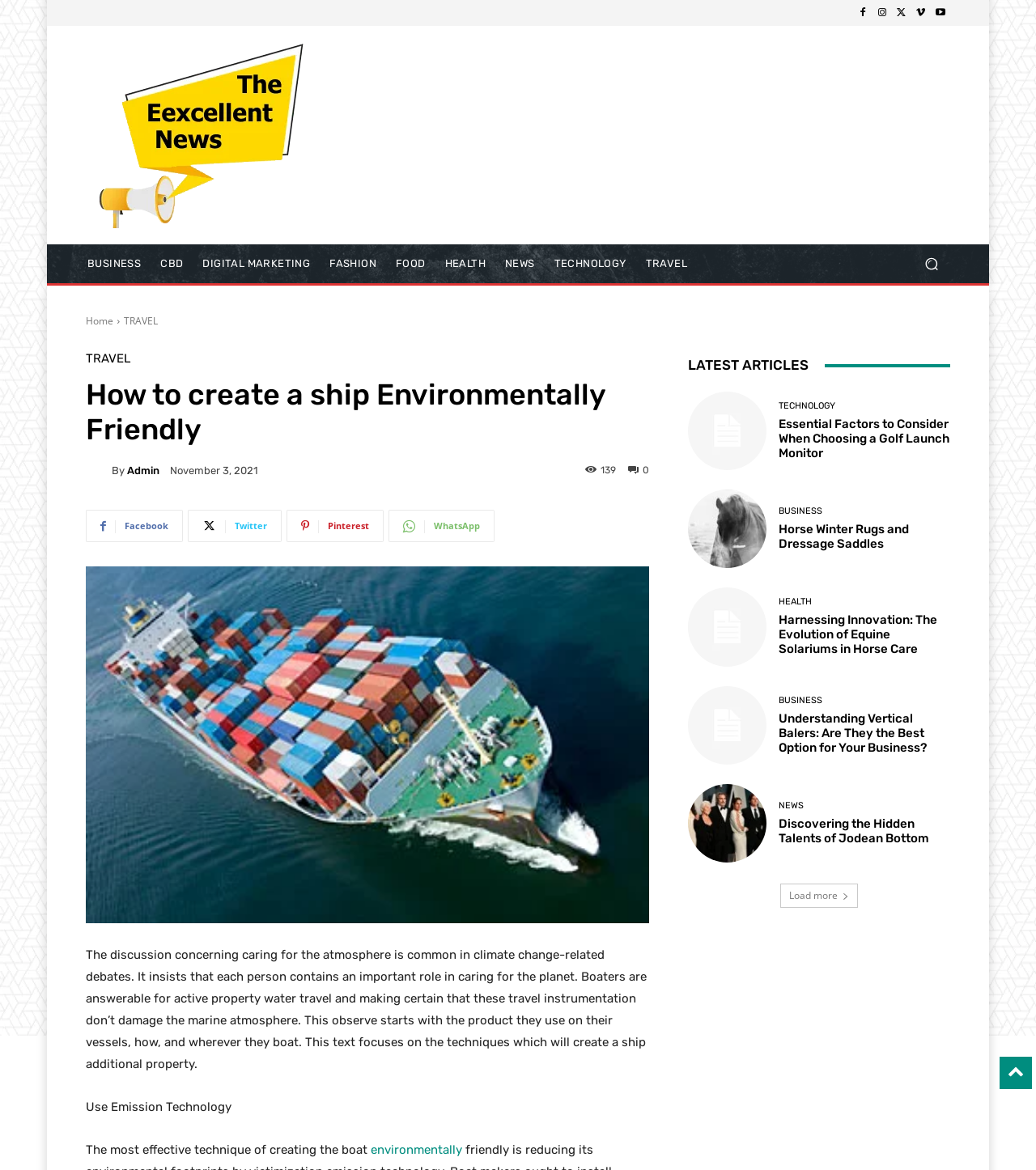Can you show the bounding box coordinates of the region to click on to complete the task described in the instruction: "Go to 'TRAVEL' page"?

[0.614, 0.209, 0.673, 0.242]